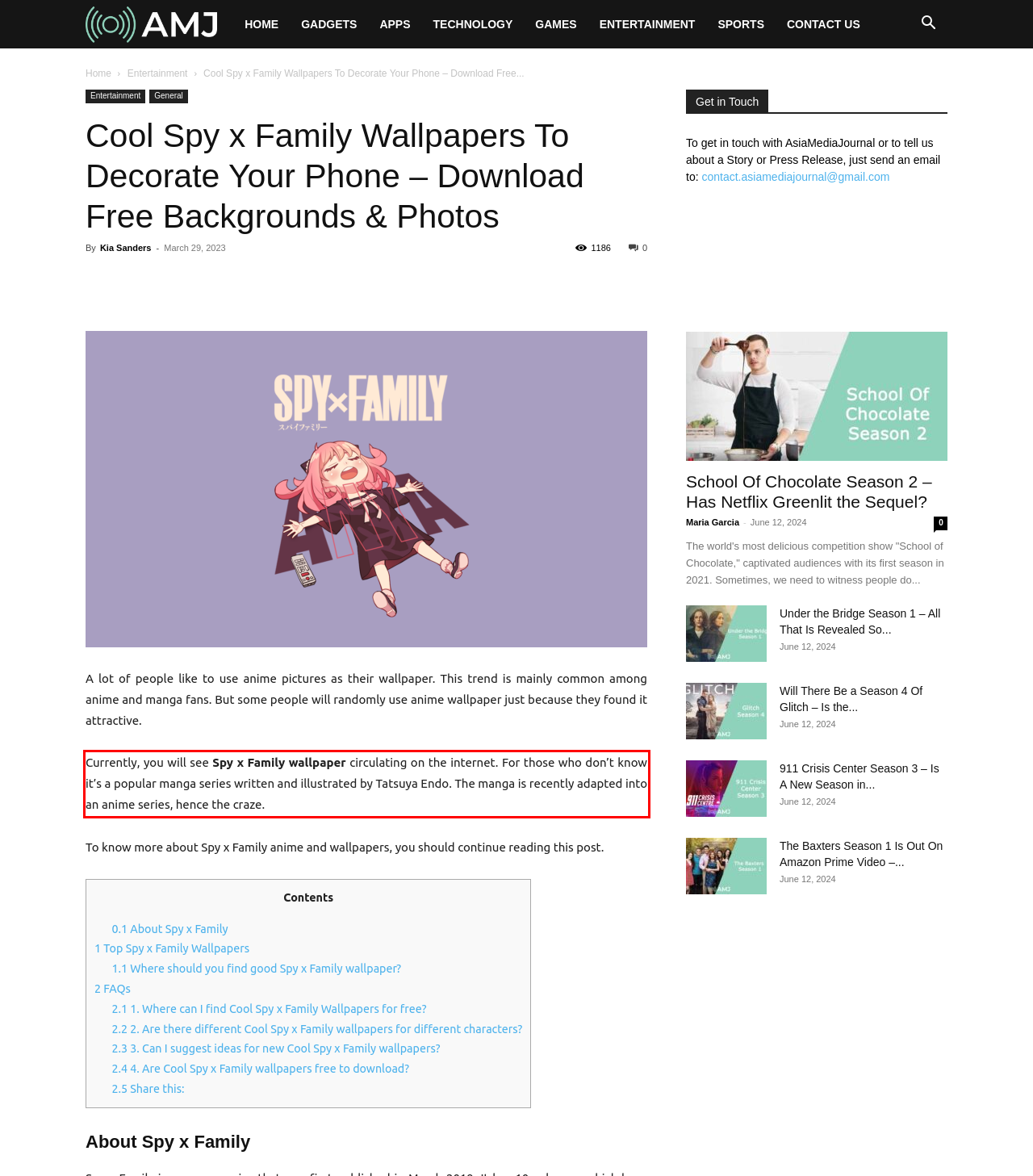Using the provided screenshot of a webpage, recognize and generate the text found within the red rectangle bounding box.

Currently, you will see Spy x Family wallpaper circulating on the internet. For those who don’t know it’s a popular manga series written and illustrated by Tatsuya Endo. The manga is recently adapted into an anime series, hence the craze.